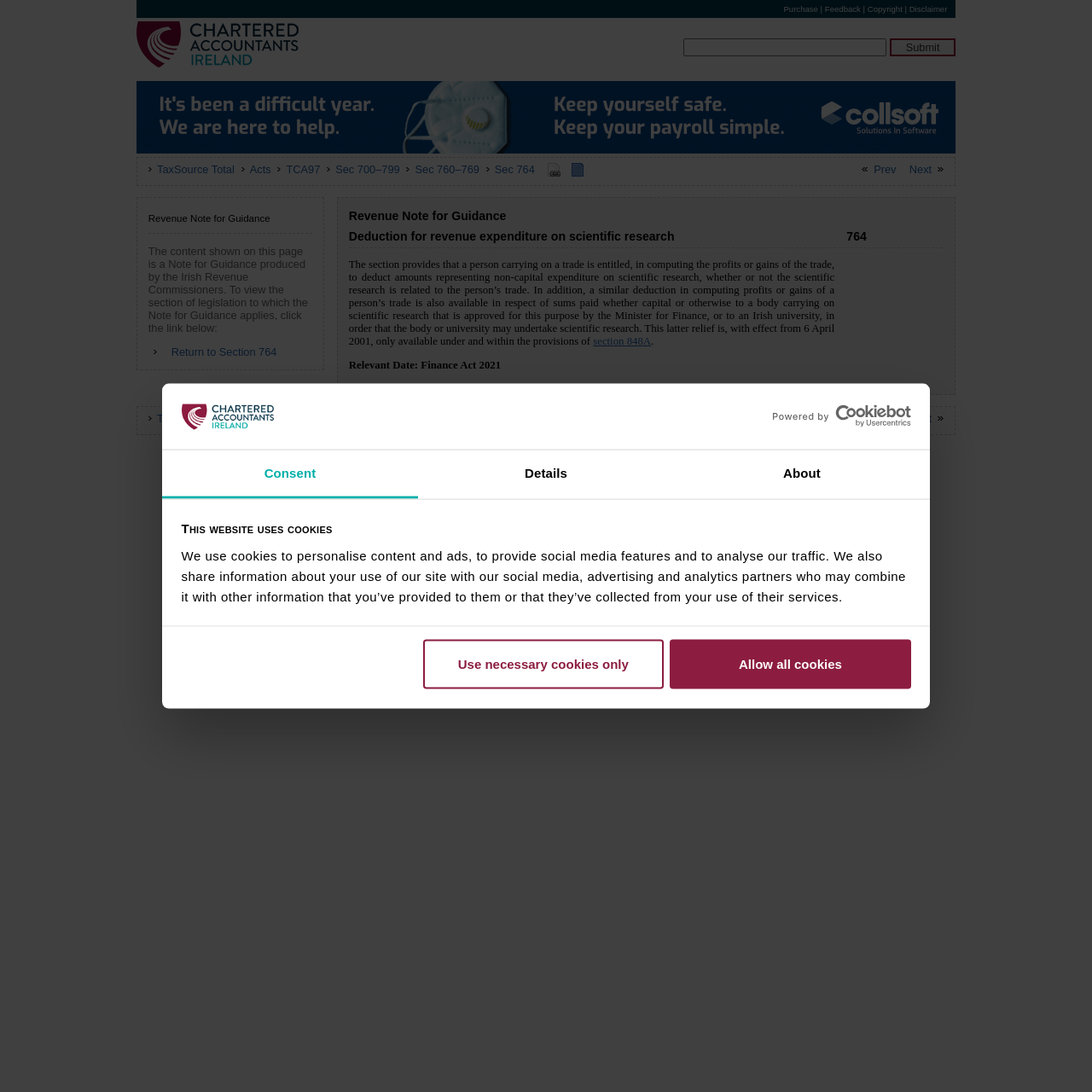Answer this question using a single word or a brief phrase:
What is the purpose of the website?

Provide revenue notes for guidance